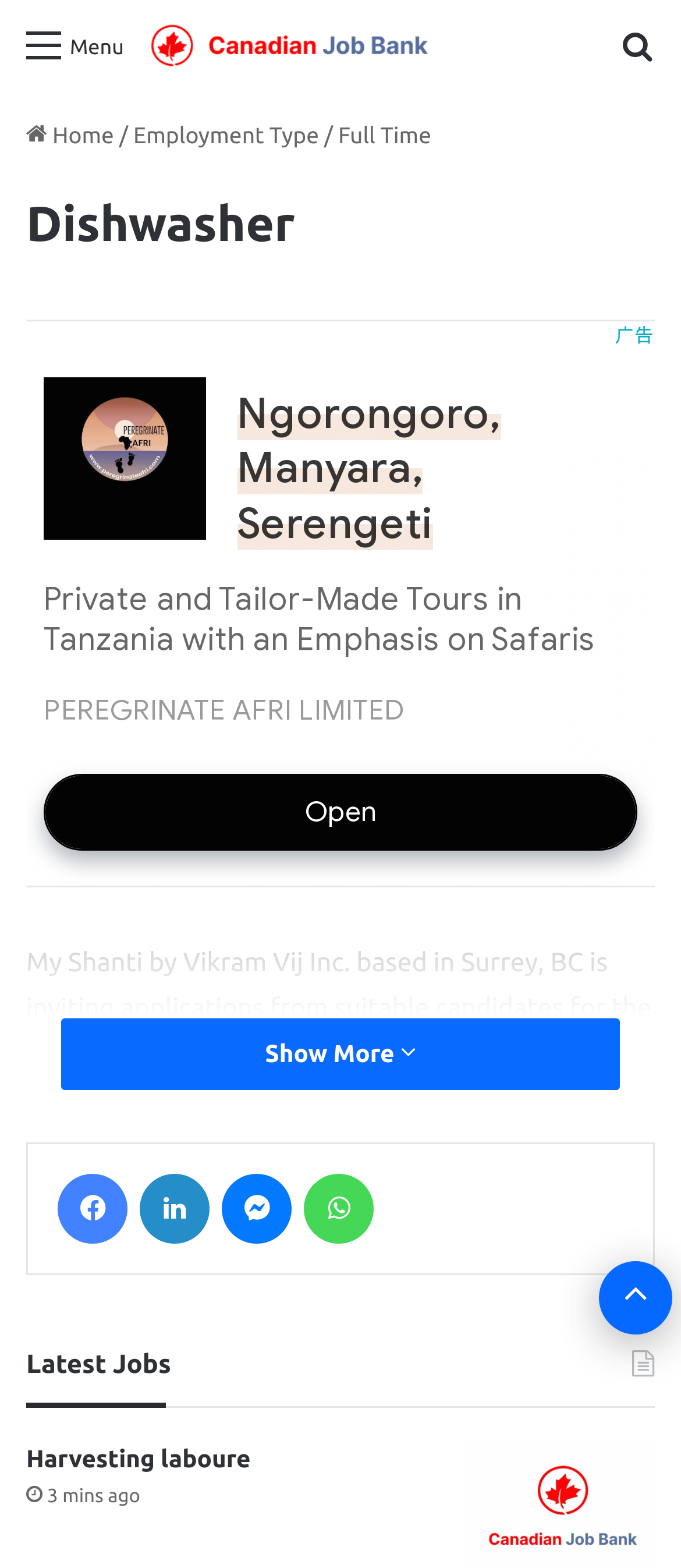Please find the bounding box coordinates of the element that you should click to achieve the following instruction: "Read more about the job description". The coordinates should be presented as four float numbers between 0 and 1: [left, top, right, bottom].

[0.09, 0.649, 0.91, 0.695]